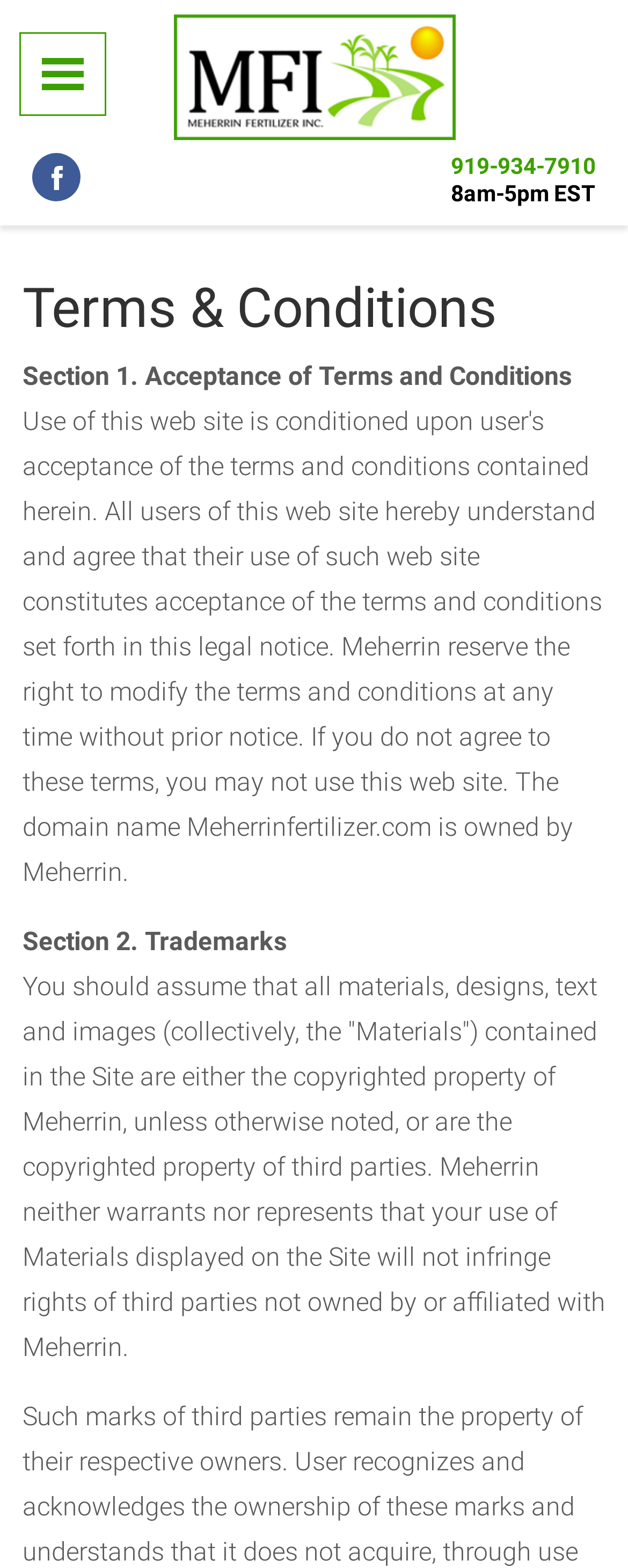Please determine and provide the text content of the webpage's heading.

Terms & Conditions